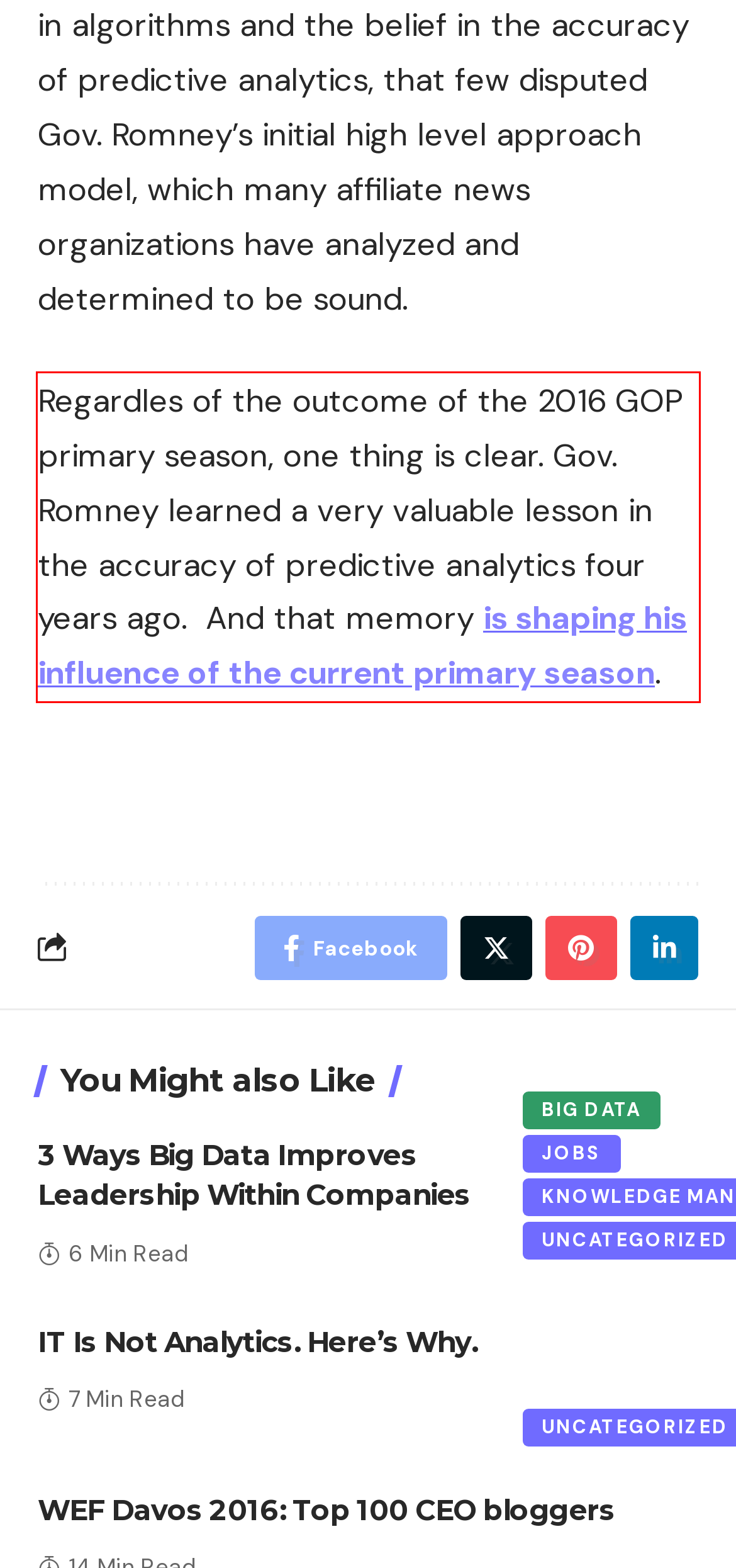Please examine the screenshot of the webpage and read the text present within the red rectangle bounding box.

Regardles of the outcome of the 2016 GOP primary season, one thing is clear. Gov. Romney learned a very valuable lesson in the accuracy of predictive analytics four years ago. And that memory is shaping his influence of the current primary season.